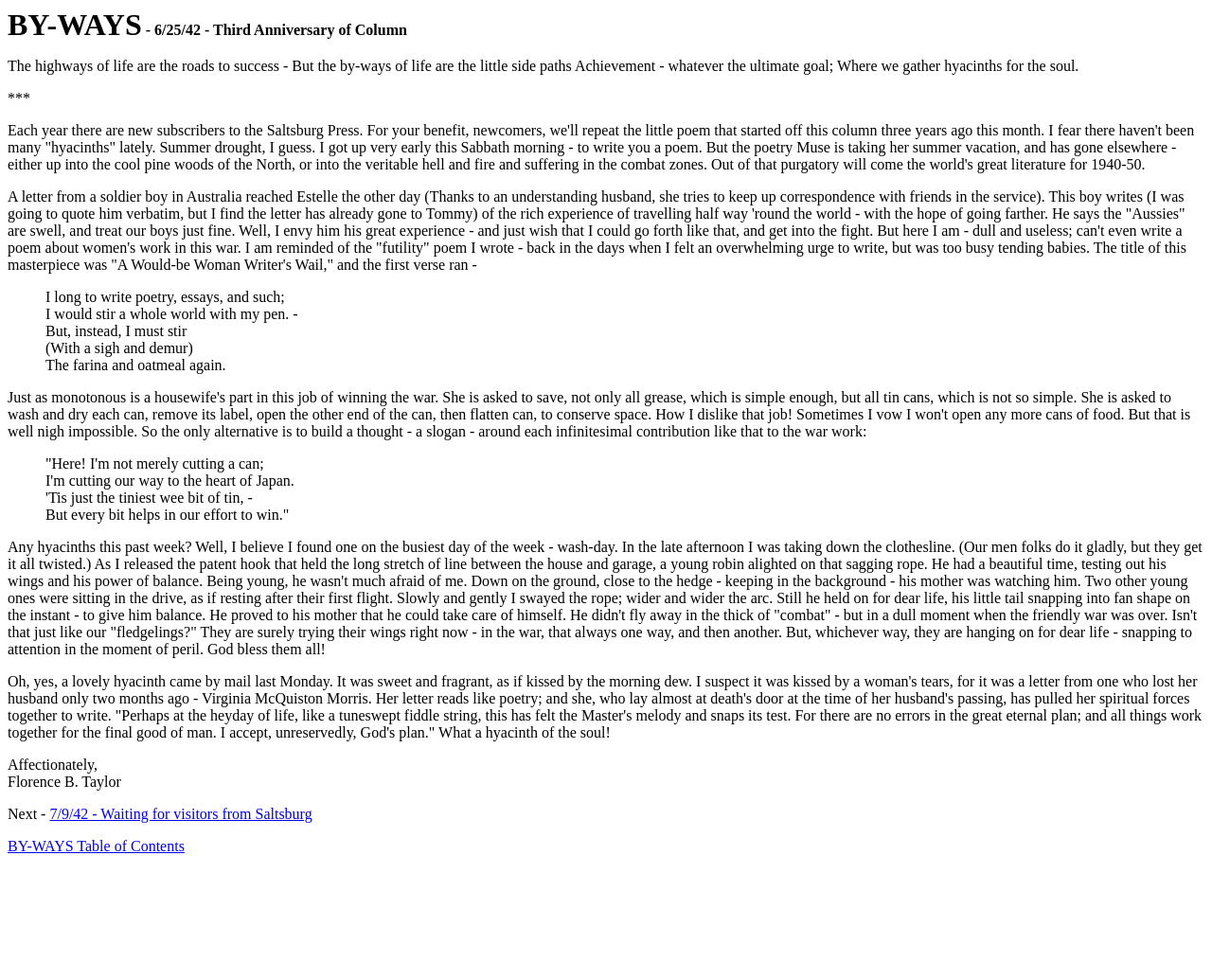Find the bounding box coordinates for the HTML element described in this sentence: "BY-WAYS Table of Contents". Provide the coordinates as four float numbers between 0 and 1, in the format [left, top, right, bottom].

[0.006, 0.855, 0.152, 0.871]